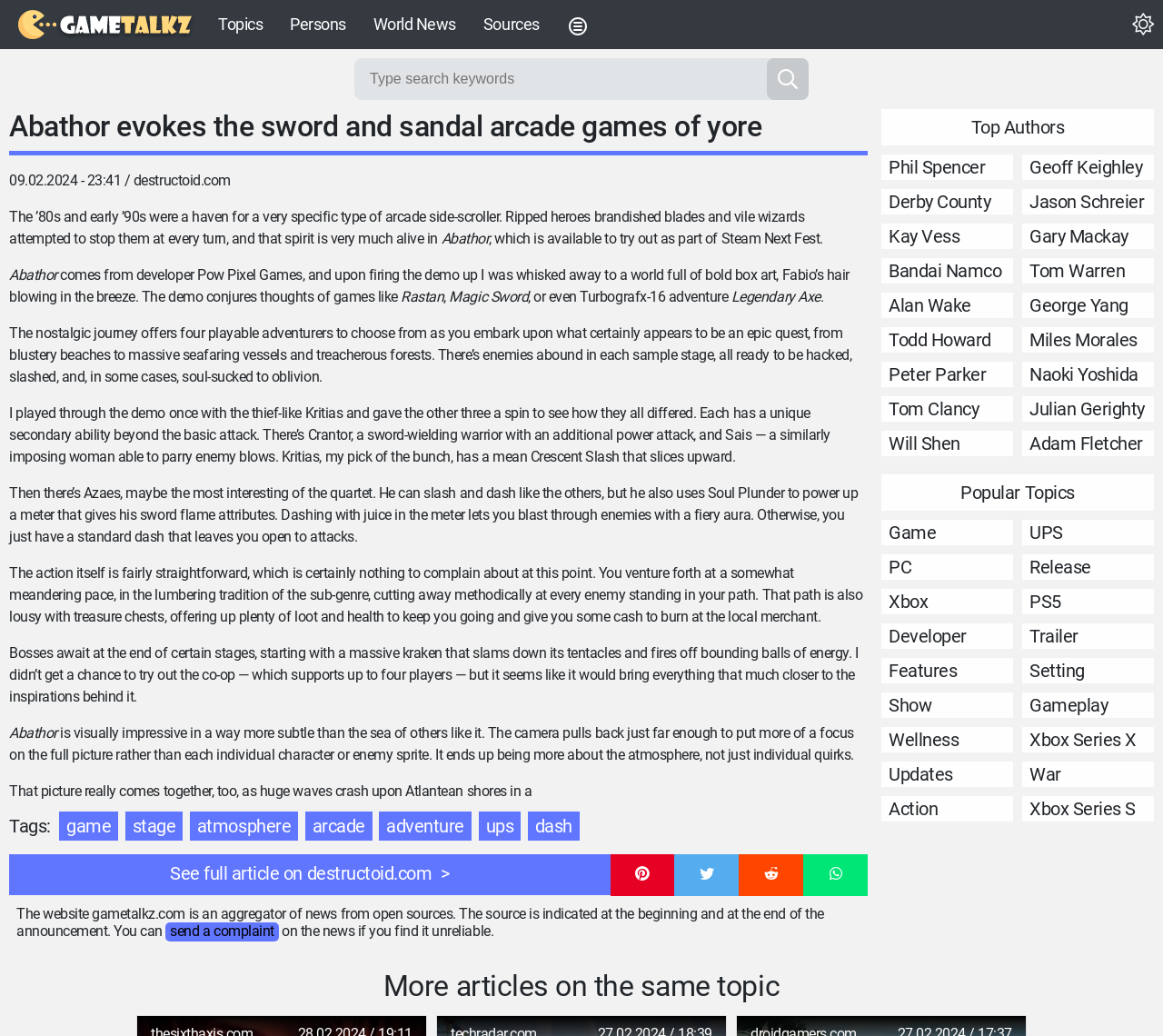Your task is to extract the text of the main heading from the webpage.

Abathor evokes the sword and sandal arcade games of yore